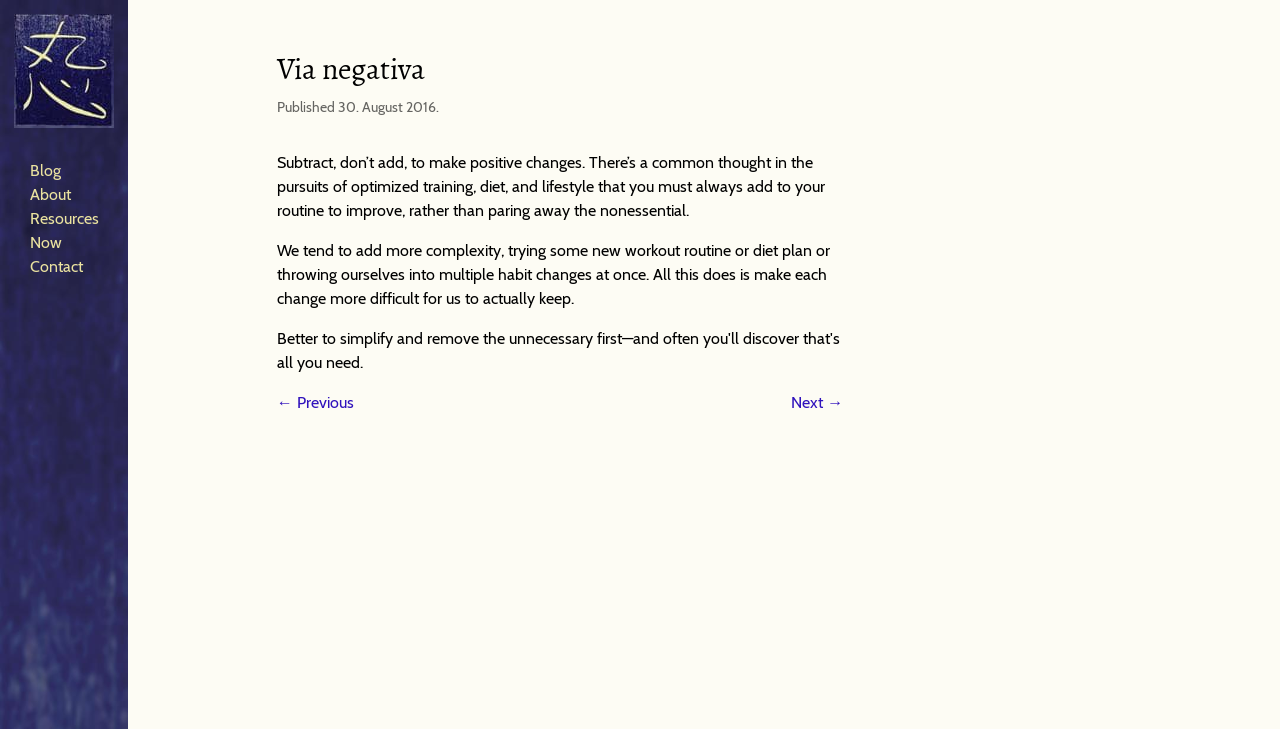Find the bounding box coordinates of the area to click in order to follow the instruction: "read next article".

[0.618, 0.537, 0.659, 0.57]